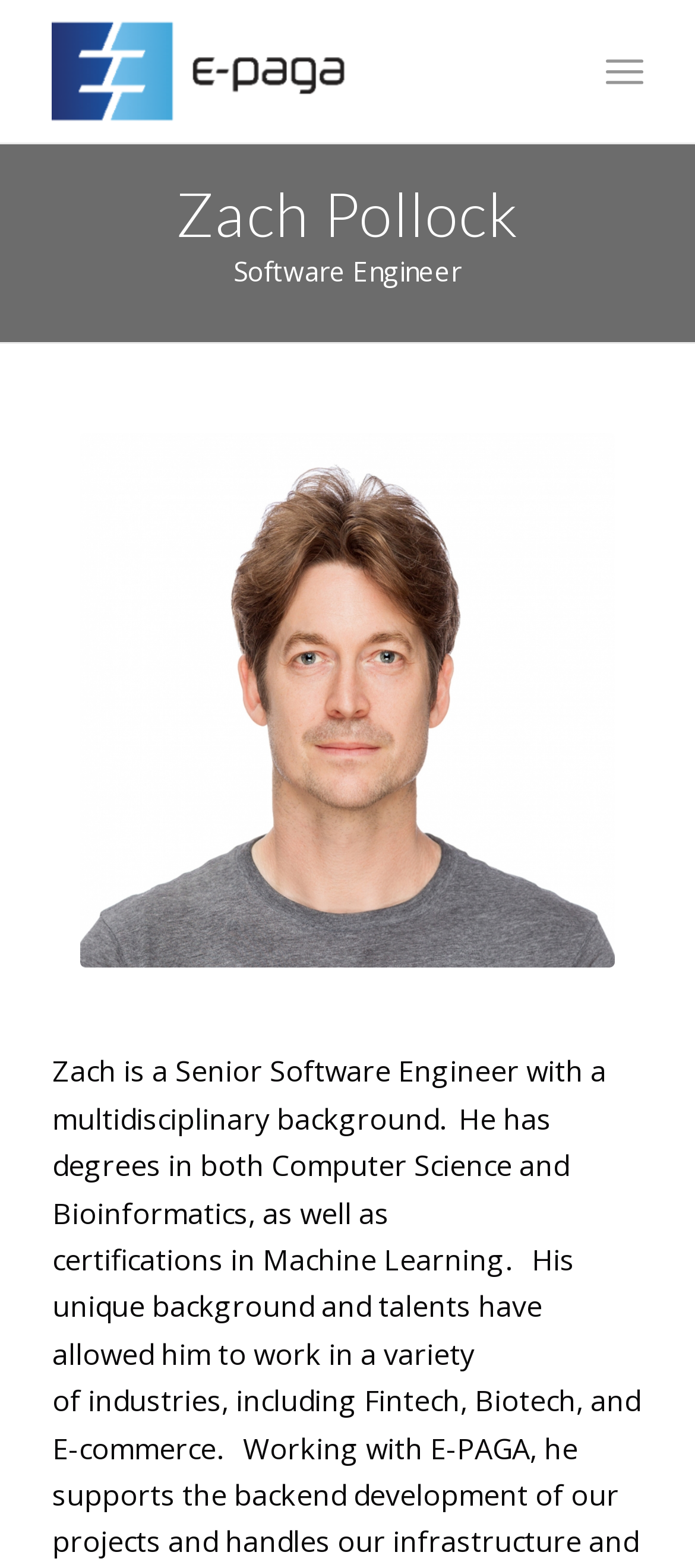What certifications does Zach Pollock have?
Answer the question with as much detail as you can, using the image as a reference.

I found this information by reading the StaticText elements that describe Zach Pollock's background and education, specifically the element that mentions 'certifications in Machine Learning'.